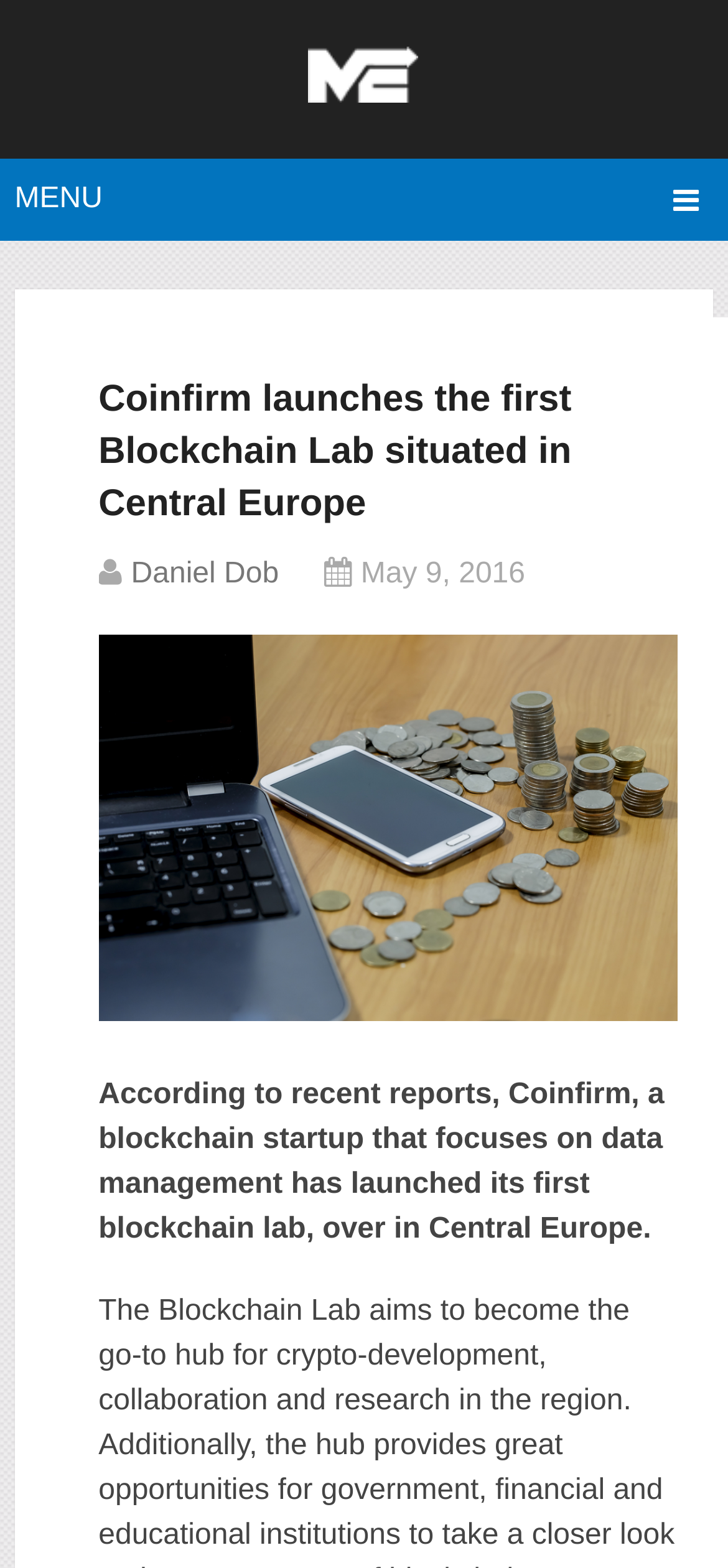What is the main topic of the article?
Answer the question in as much detail as possible.

I found the answer by reading the article summary, which is usually located at the top of the article. The StaticText element with bounding box coordinates [0.135, 0.688, 0.913, 0.794] contains the summary, which mentions 'blockchain lab' as the main topic.